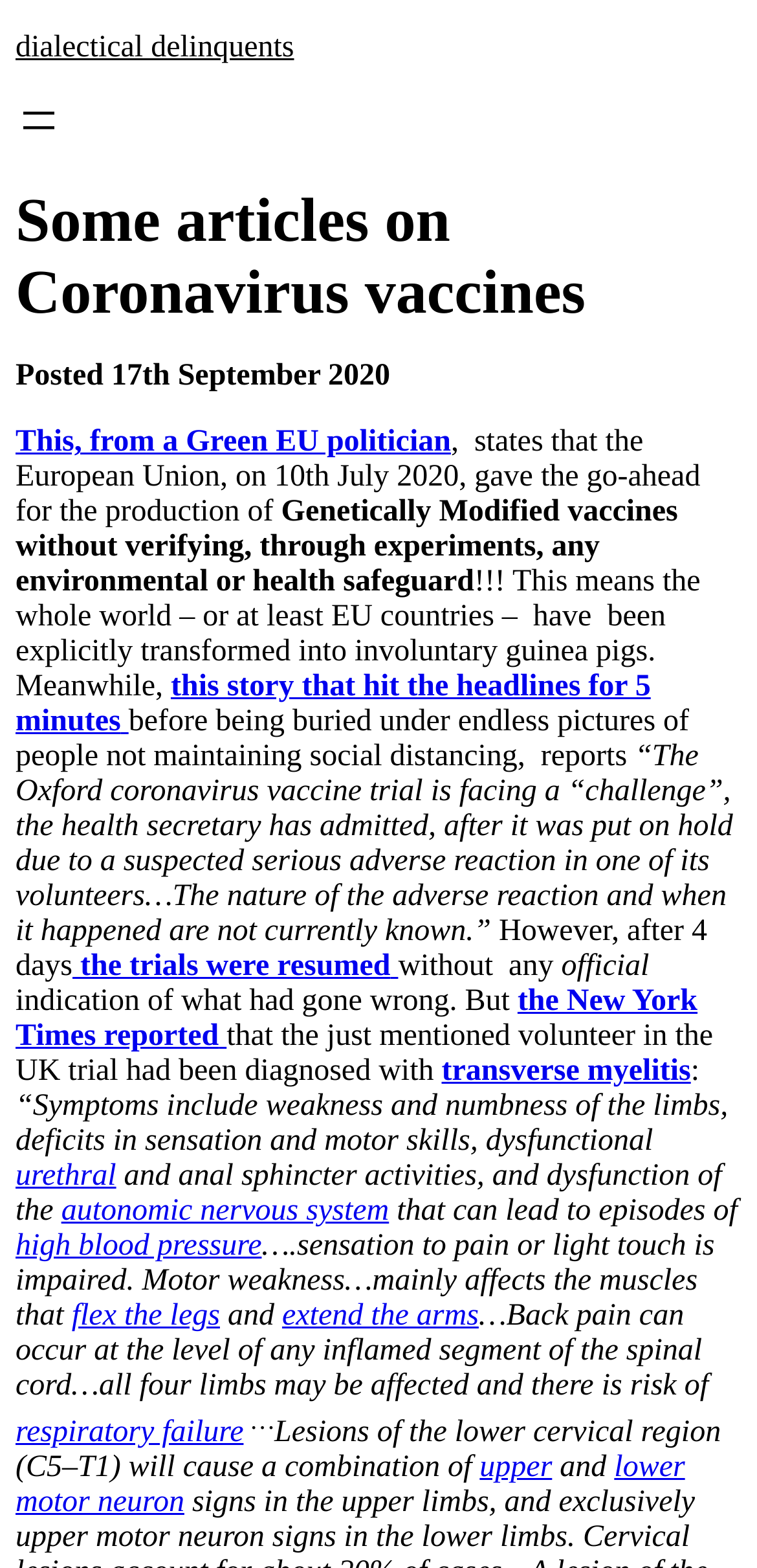Find the bounding box of the element with the following description: "high blood pressure". The coordinates must be four float numbers between 0 and 1, formatted as [left, top, right, bottom].

[0.021, 0.785, 0.346, 0.806]